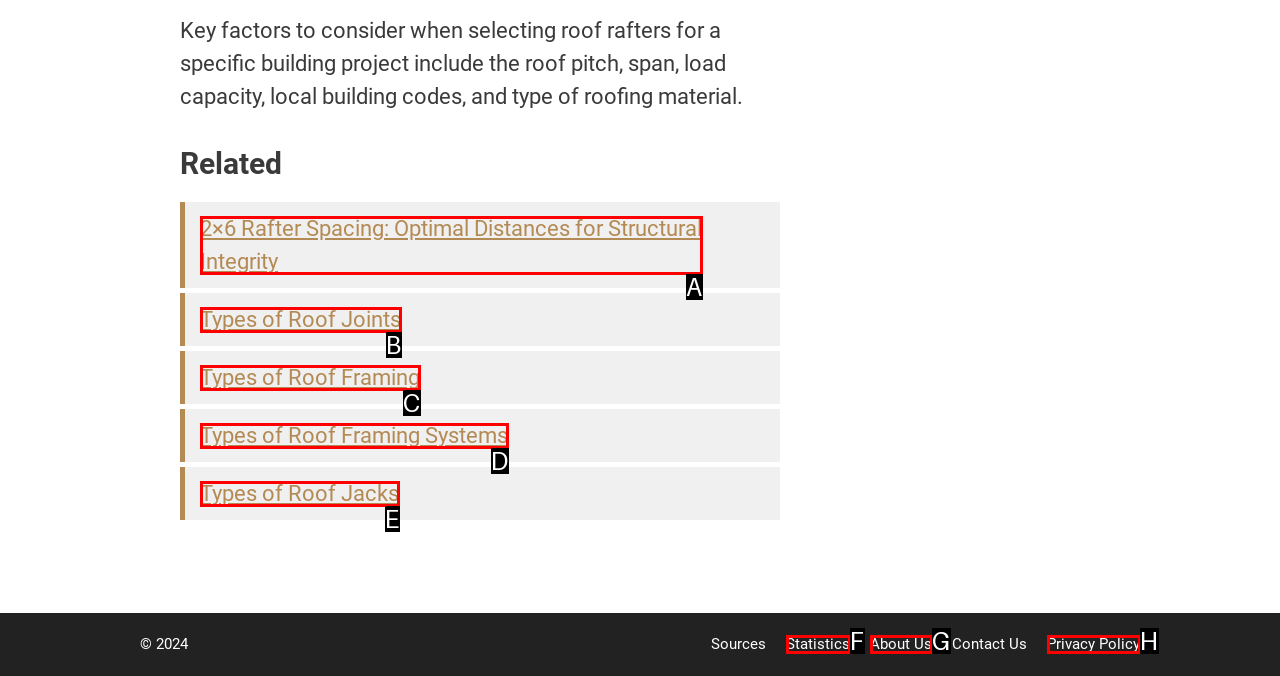From the options provided, determine which HTML element best fits the description: Svaroopa® Yoga is Very Healing. Answer with the correct letter.

None